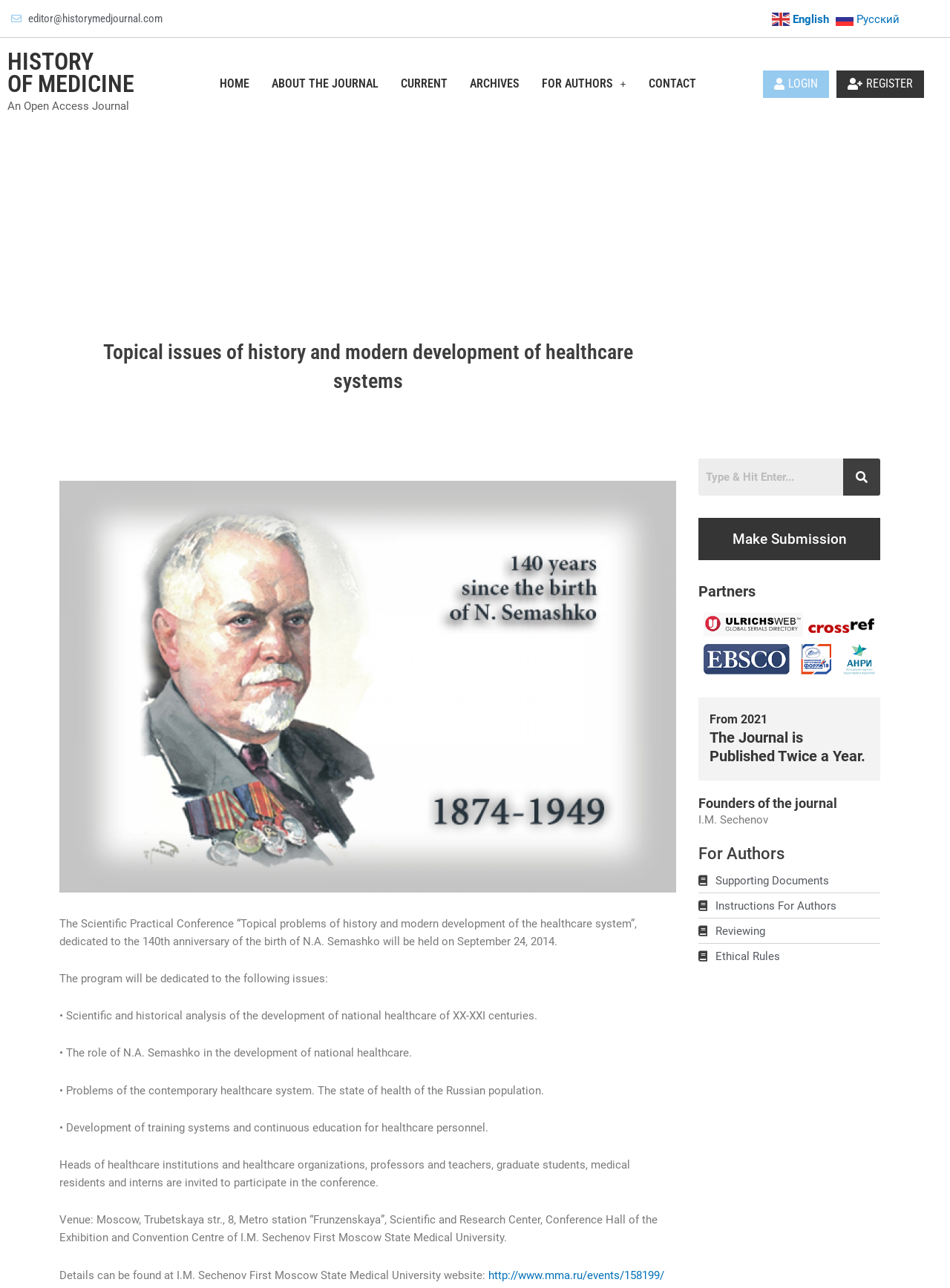Given the webpage screenshot, identify the bounding box of the UI element that matches this description: "of medicine".

[0.008, 0.054, 0.141, 0.076]